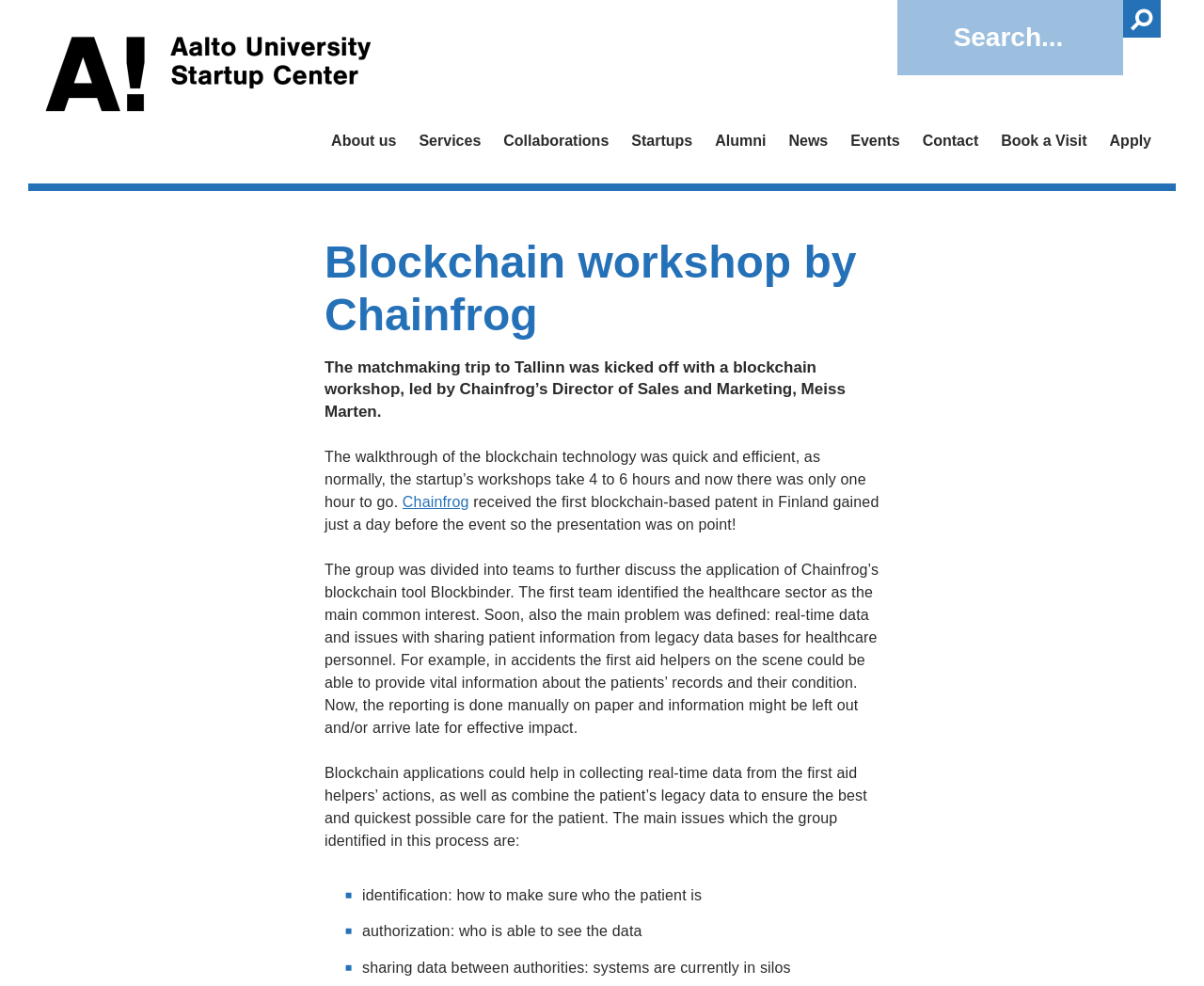What is the name of the blockchain tool developed by Chainfrog?
Offer a detailed and full explanation in response to the question.

The answer can be found in the text 'The group was divided into teams to further discuss the application of Chainfrog’s blockchain tool Blockbinder.' which indicates that the name of the blockchain tool developed by Chainfrog is Blockbinder.